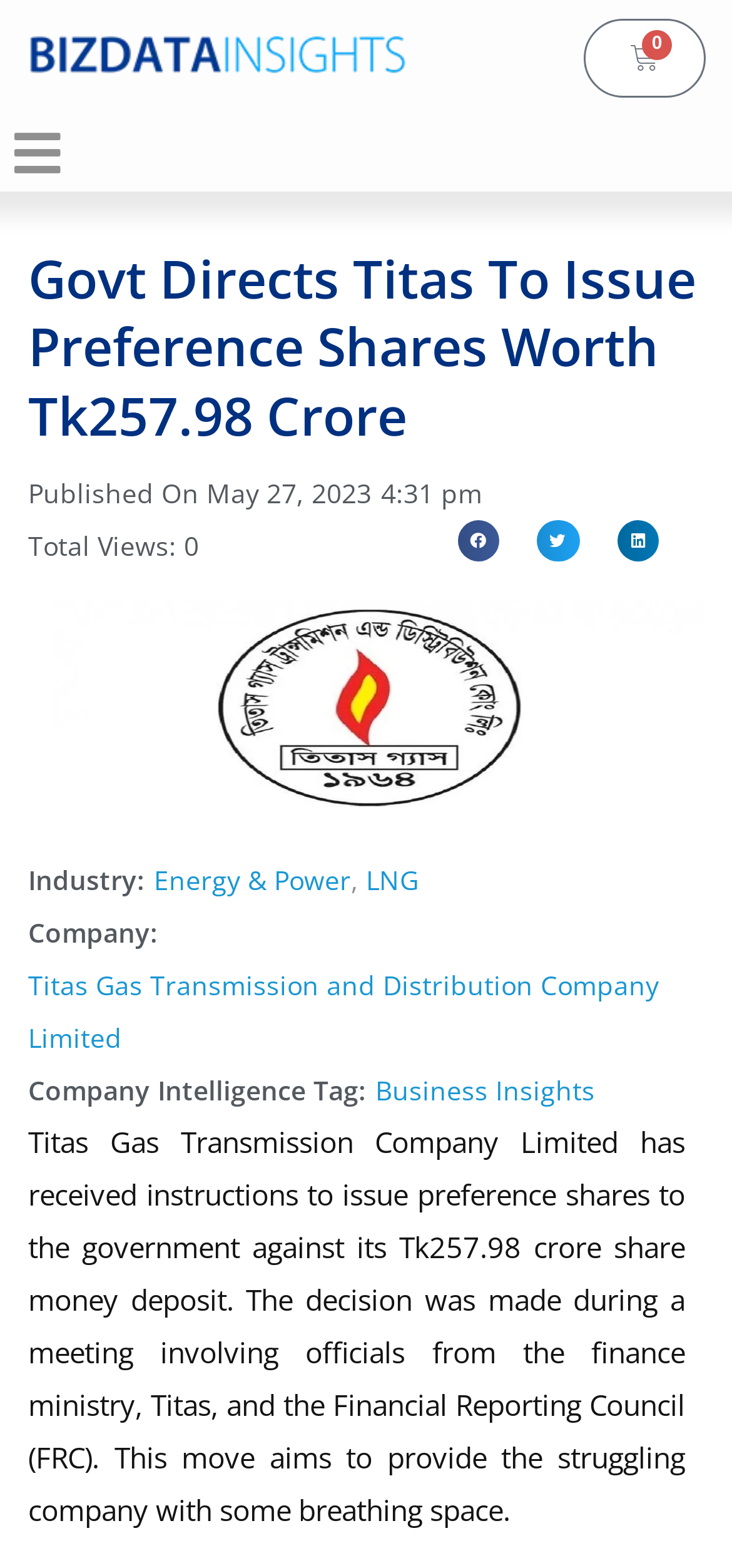What is the industry of the company?
Using the image as a reference, answer with just one word or a short phrase.

Energy & Power